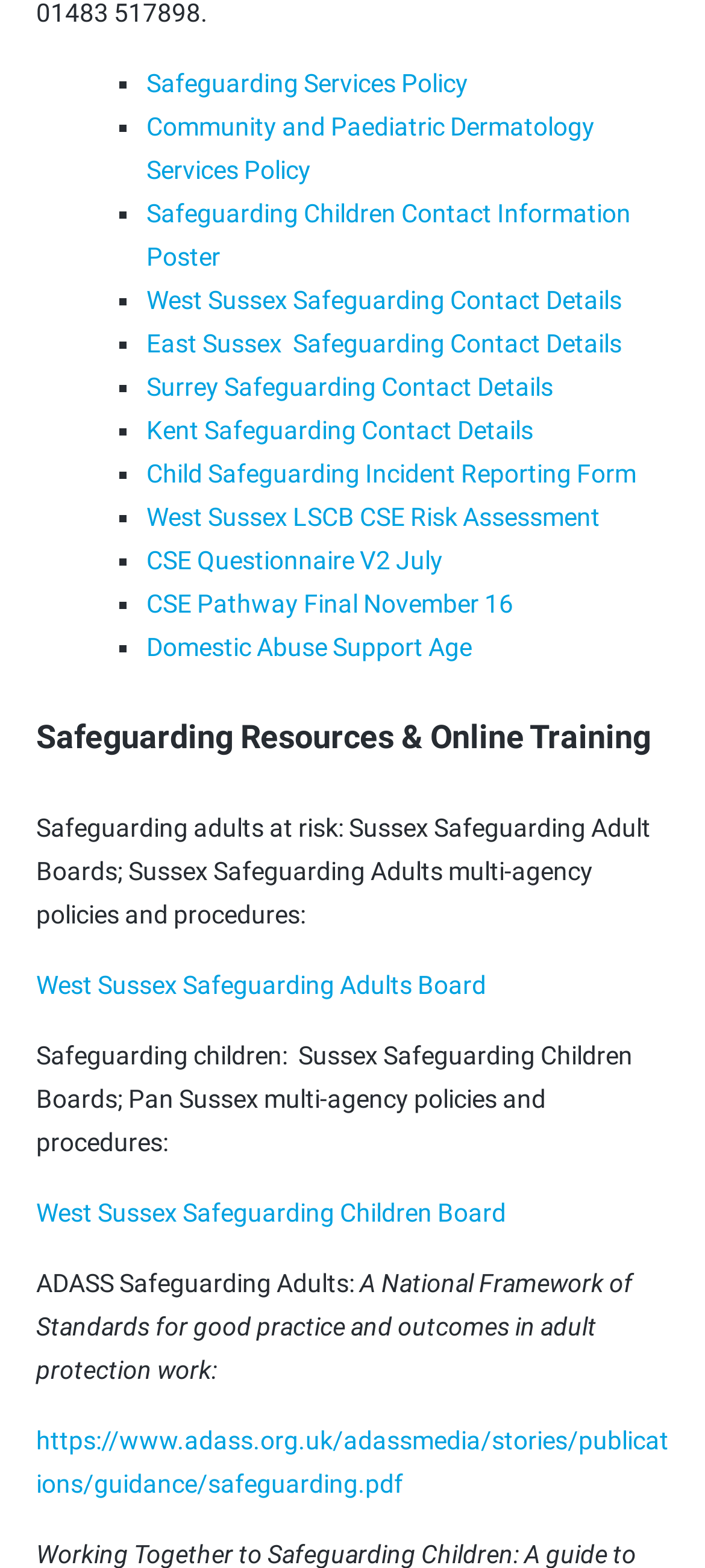Determine the bounding box coordinates of the region that needs to be clicked to achieve the task: "Download Safeguarding Adults PDF".

[0.051, 0.91, 0.949, 0.956]